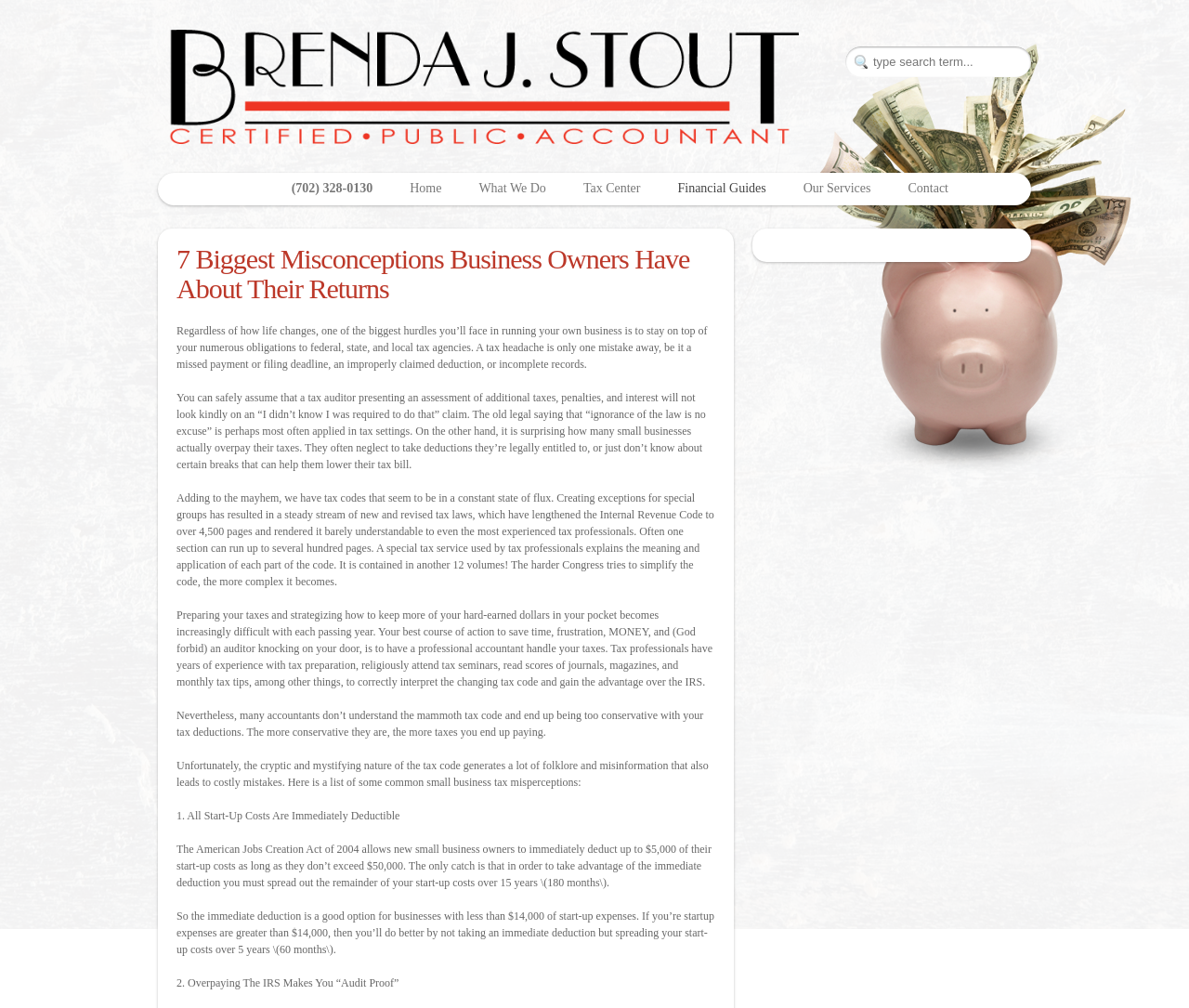Observe the image and answer the following question in detail: What is the phone number on the webpage?

I found the phone number on the webpage by looking at the StaticText element with the text '(702) 328-0130' located at coordinates [0.245, 0.179, 0.313, 0.193].